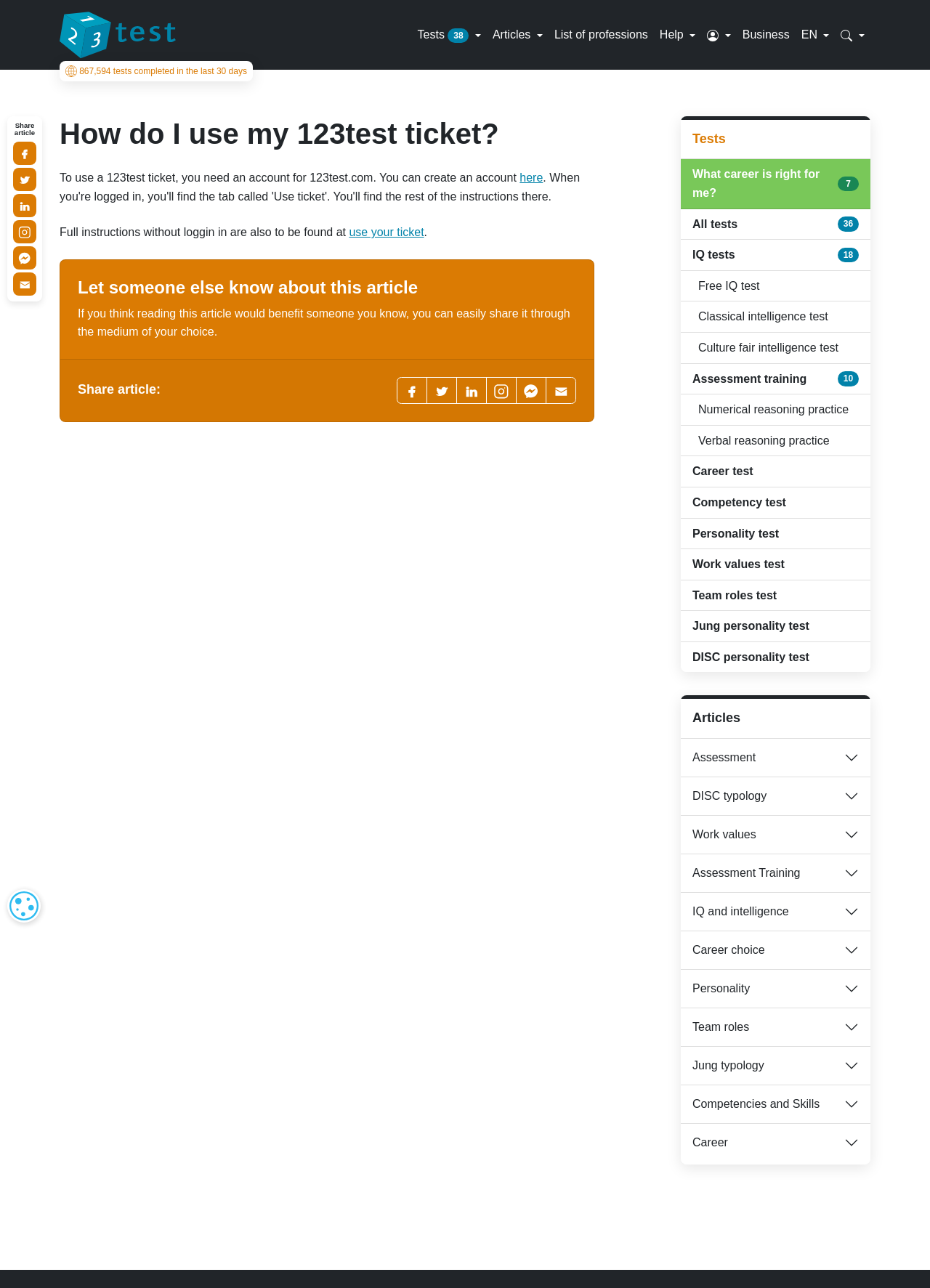Answer the following query with a single word or phrase:
What types of tests are available on the website?

IQ tests, Career test, Competency test, Personality test, Work values test, Team roles test, Jung personality test, DISC personality test